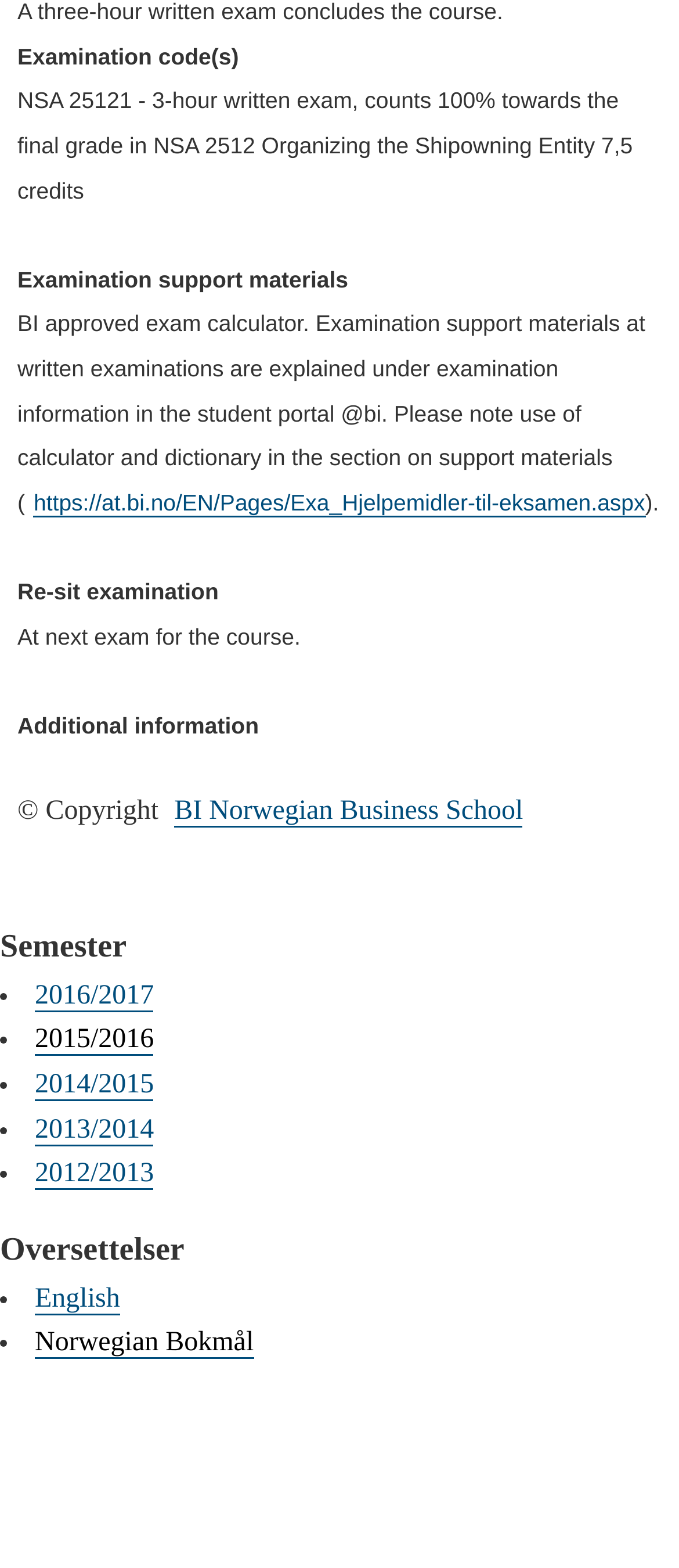Please give the bounding box coordinates of the area that should be clicked to fulfill the following instruction: "Go to student portal". The coordinates should be in the format of four float numbers from 0 to 1, i.e., [left, top, right, bottom].

[0.05, 0.312, 0.95, 0.33]